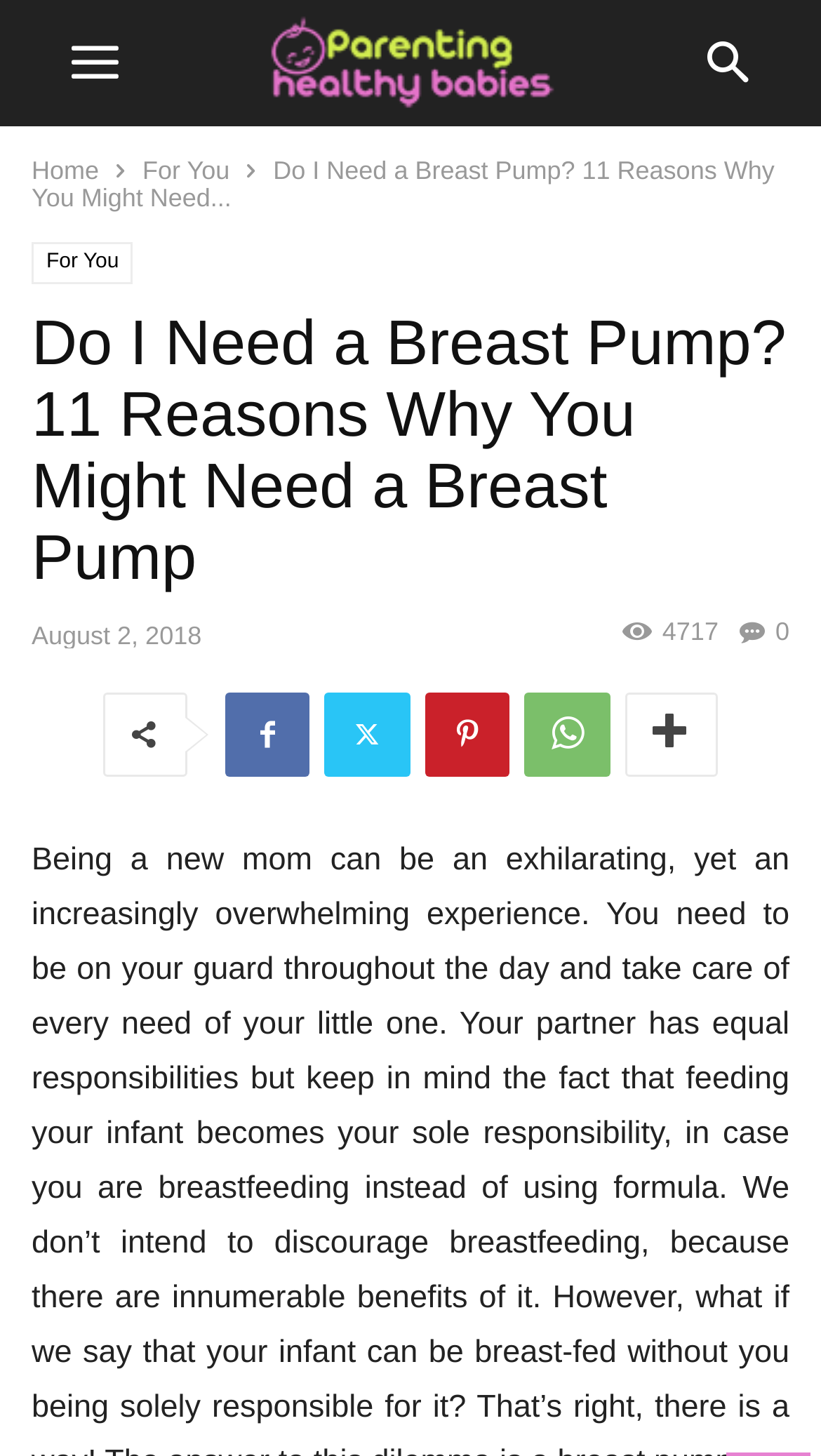Identify the bounding box for the UI element specified in this description: "U.S. Gov't Links". The coordinates must be four float numbers between 0 and 1, formatted as [left, top, right, bottom].

None